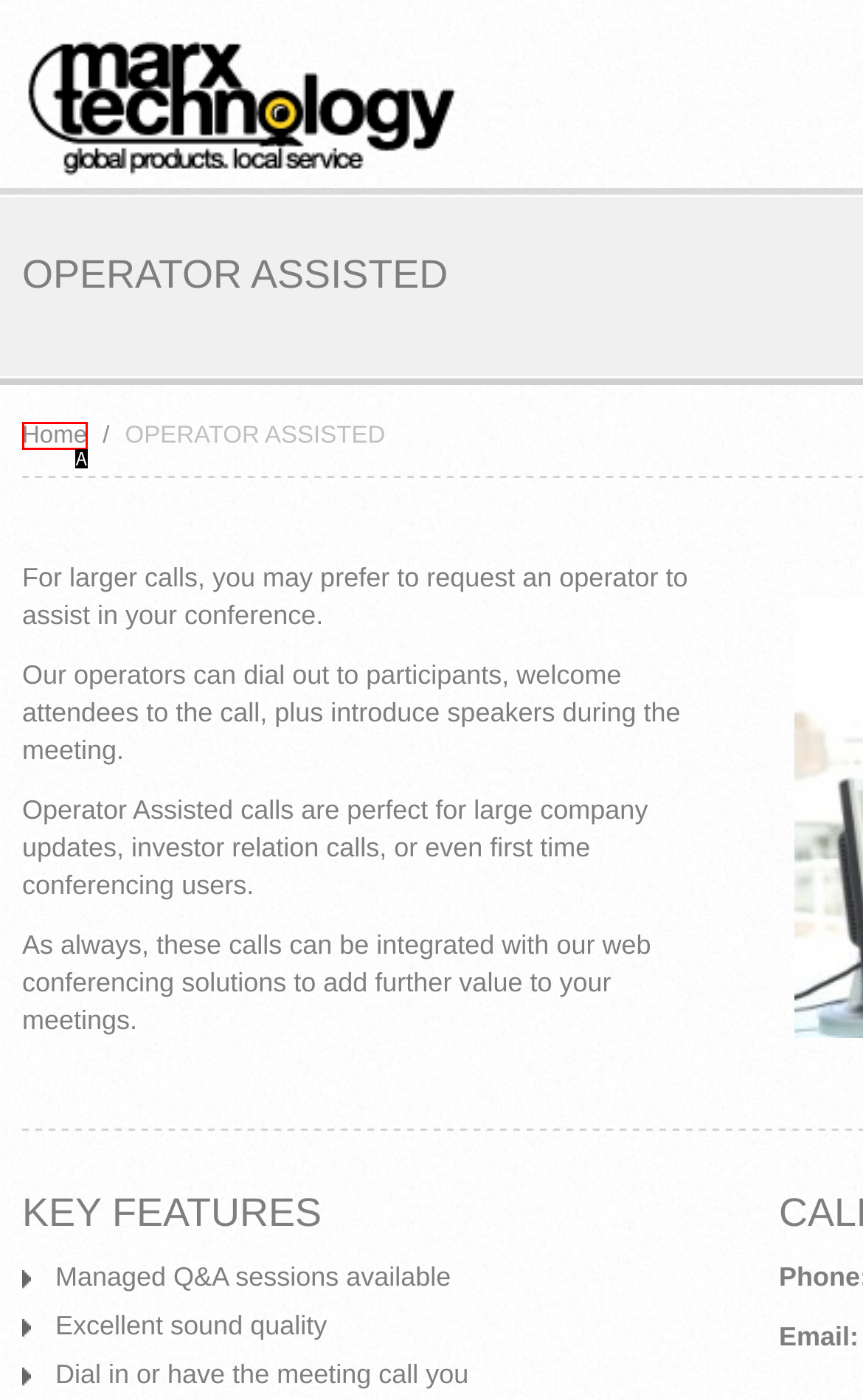Identify which HTML element aligns with the description: Home
Answer using the letter of the correct choice from the options available.

A